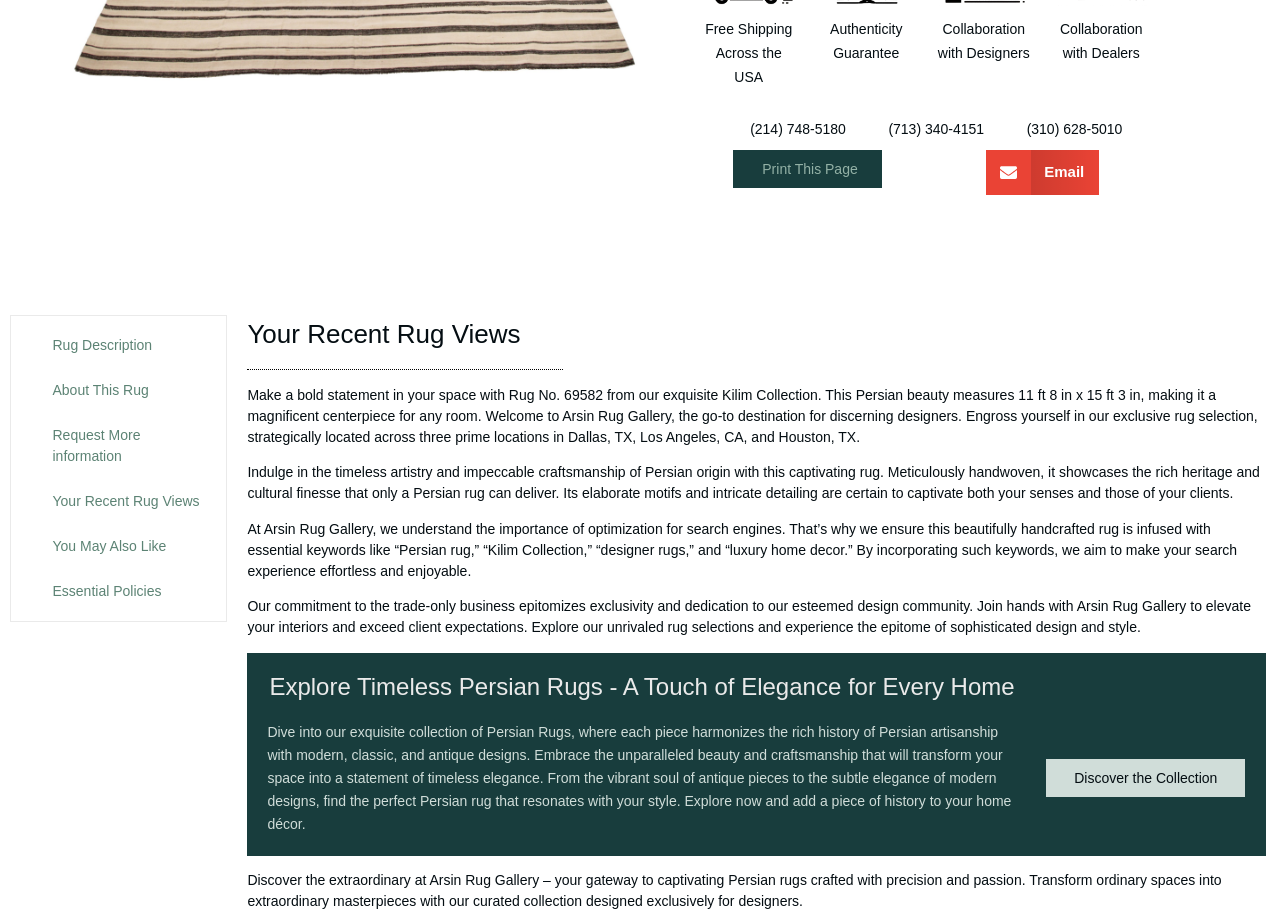Please provide the bounding box coordinates for the element that needs to be clicked to perform the instruction: "Print this page". The coordinates must consist of four float numbers between 0 and 1, formatted as [left, top, right, bottom].

[0.573, 0.164, 0.689, 0.205]